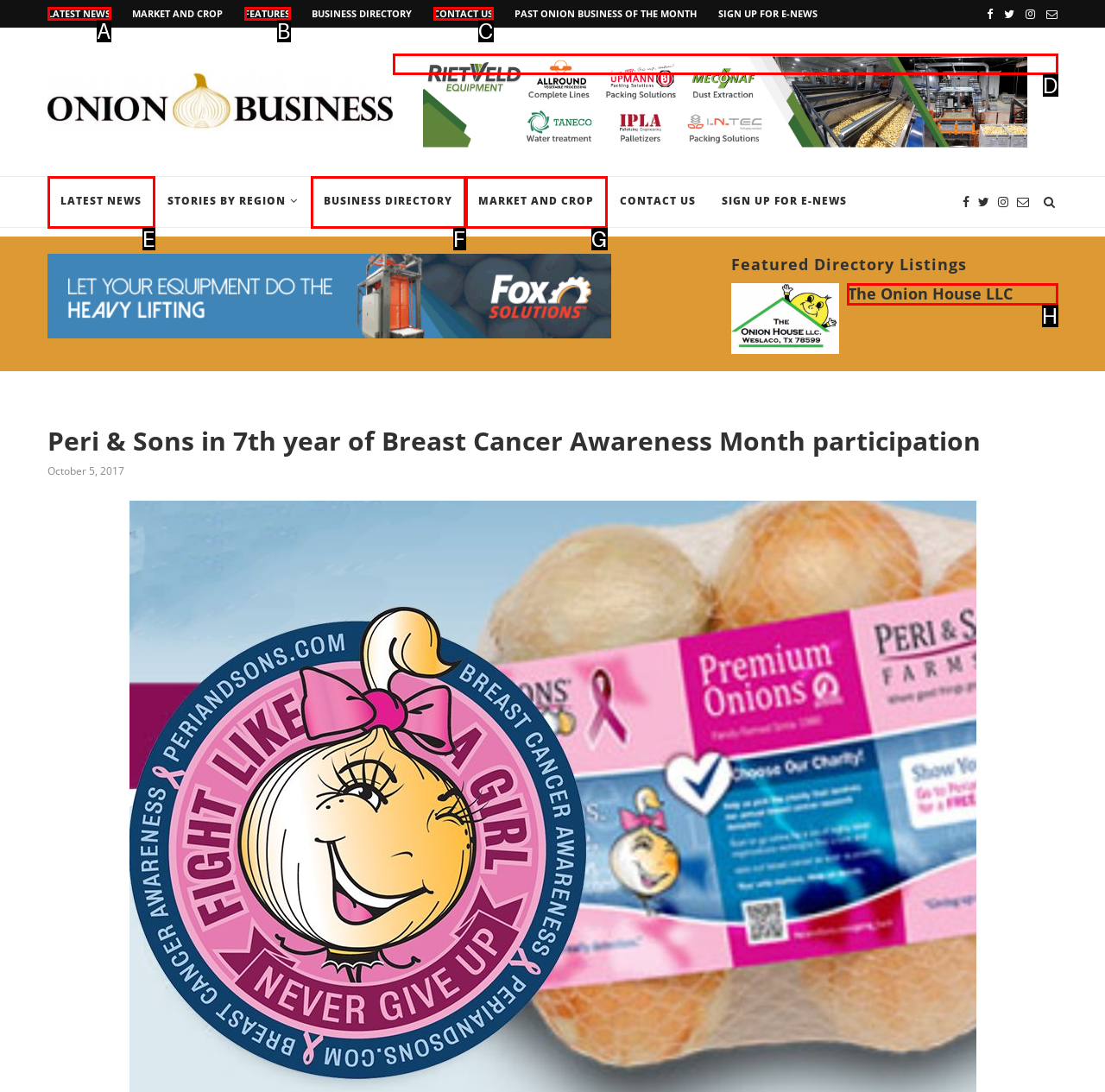Select the option that matches the description: Latest News. Answer with the letter of the correct option directly.

A